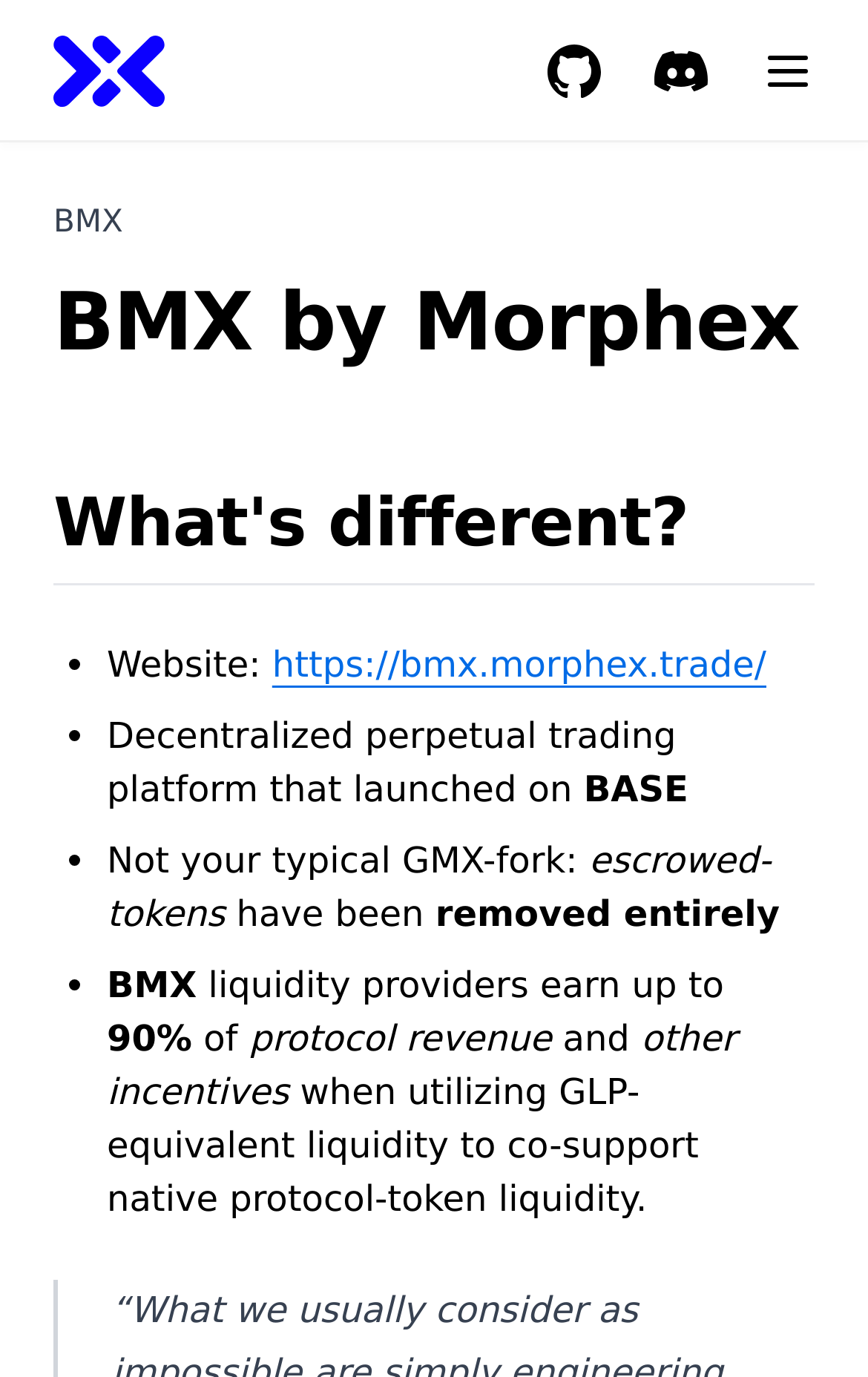Generate the text content of the main heading of the webpage.

BMX by Morphex